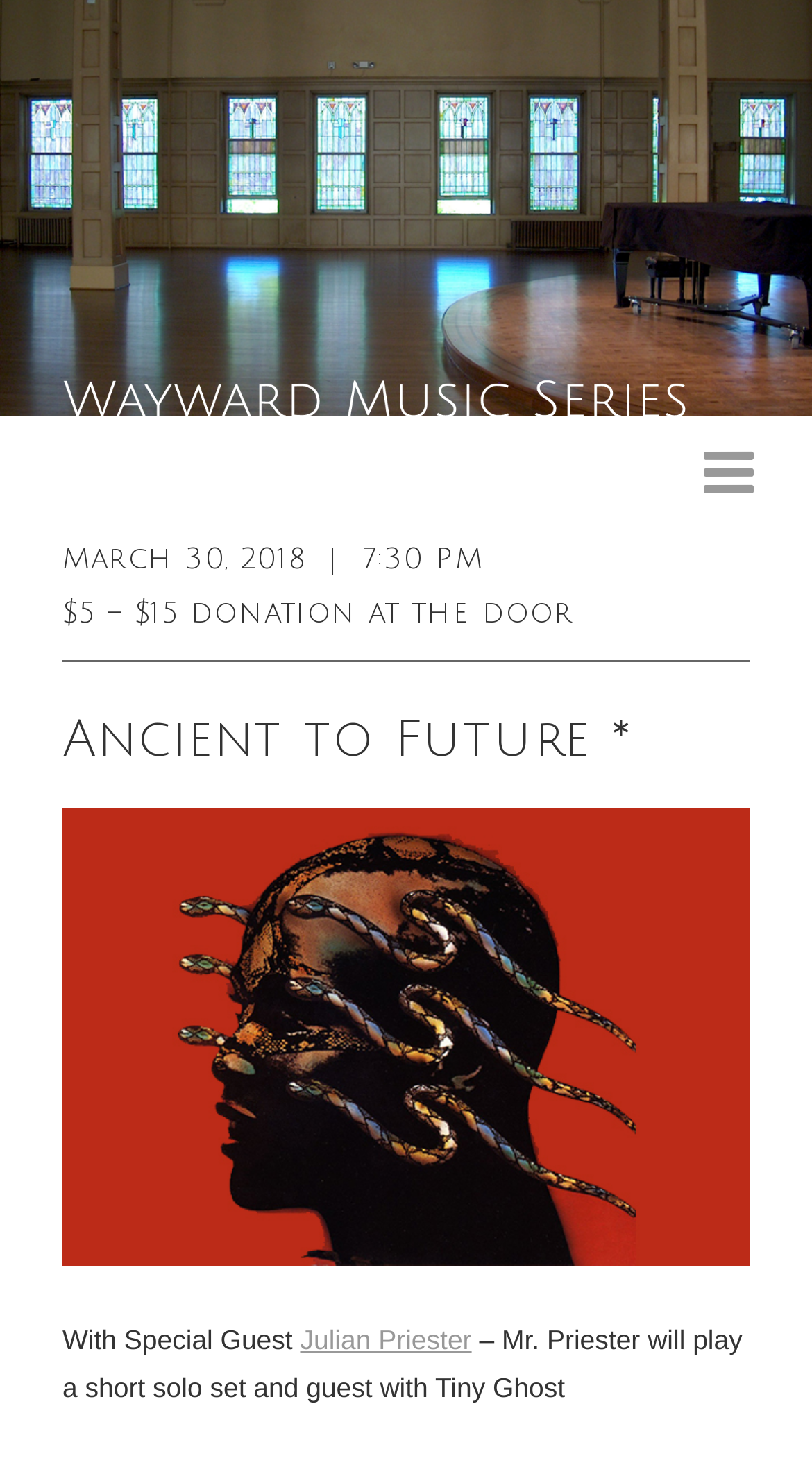Produce an extensive caption that describes everything on the webpage.

The webpage appears to be an event page for a music series, specifically the "Wayward Music Series". At the top left, there is a prominent link to the "Wayward Music Series" homepage. Below it, there are several hidden links to other pages, including "Upcoming Events", "Past Events", "General Info", "Booking Info", "Venue", and "Sound & Light Equipment".

On the top right, there is a menu link denoted by the symbol "≡". Below the menu link, there is a section displaying event details. The date "March 30, 2018" is shown, followed by a vertical bar and the time "7:30 PM". Below this, there is a note indicating that the event has a suggested donation of $5 to $15 at the door.

The main event title, "Ancient to Future *", is displayed prominently in a heading. At the bottom of the page, there is a description of the event, which mentions a special guest, Julian Priester, who will play a short solo set and guest with Tiny Ghost.